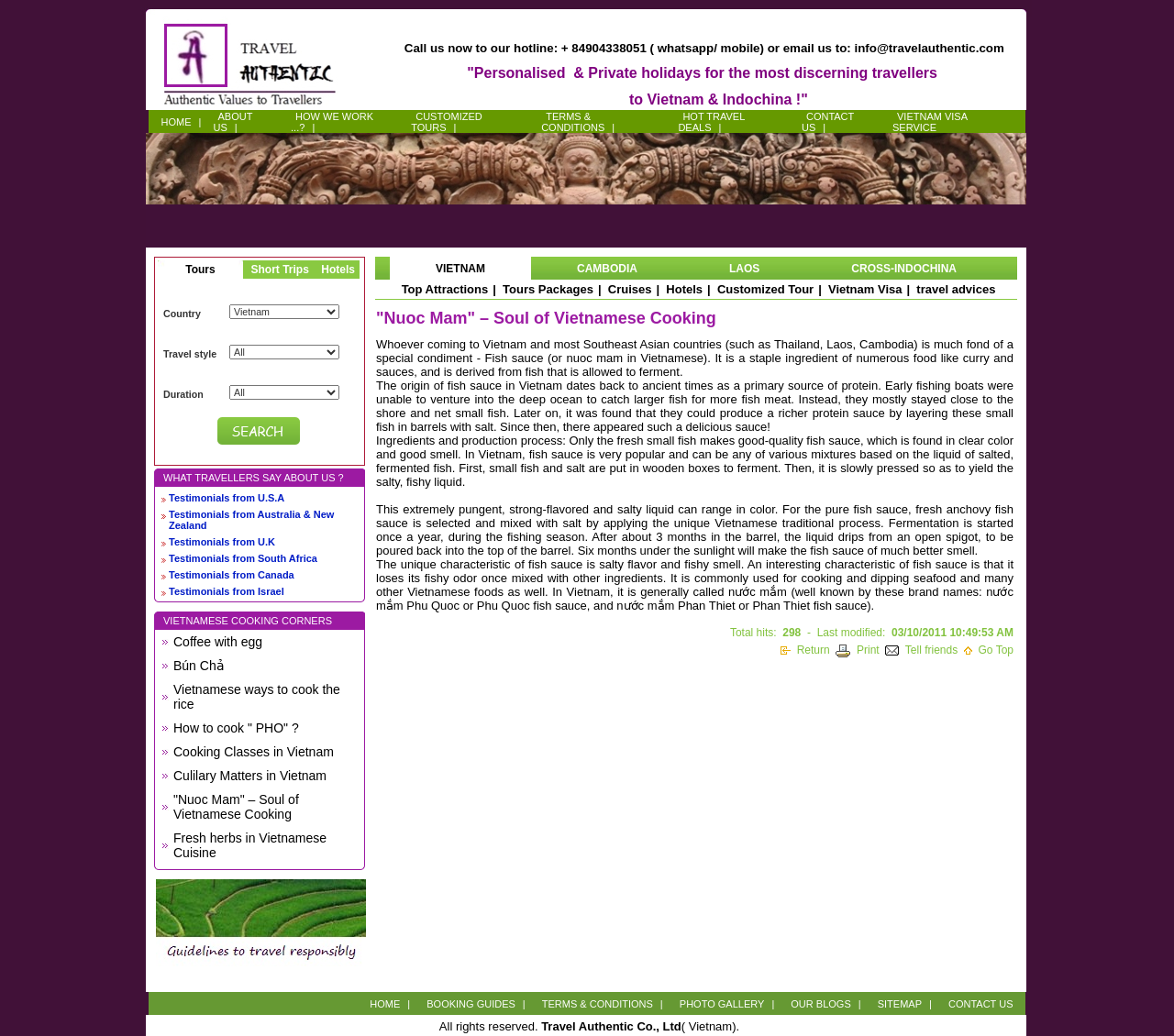Give a concise answer using one word or a phrase to the following question:
What type of content is presented in the bottom section of the webpage?

Testimonials